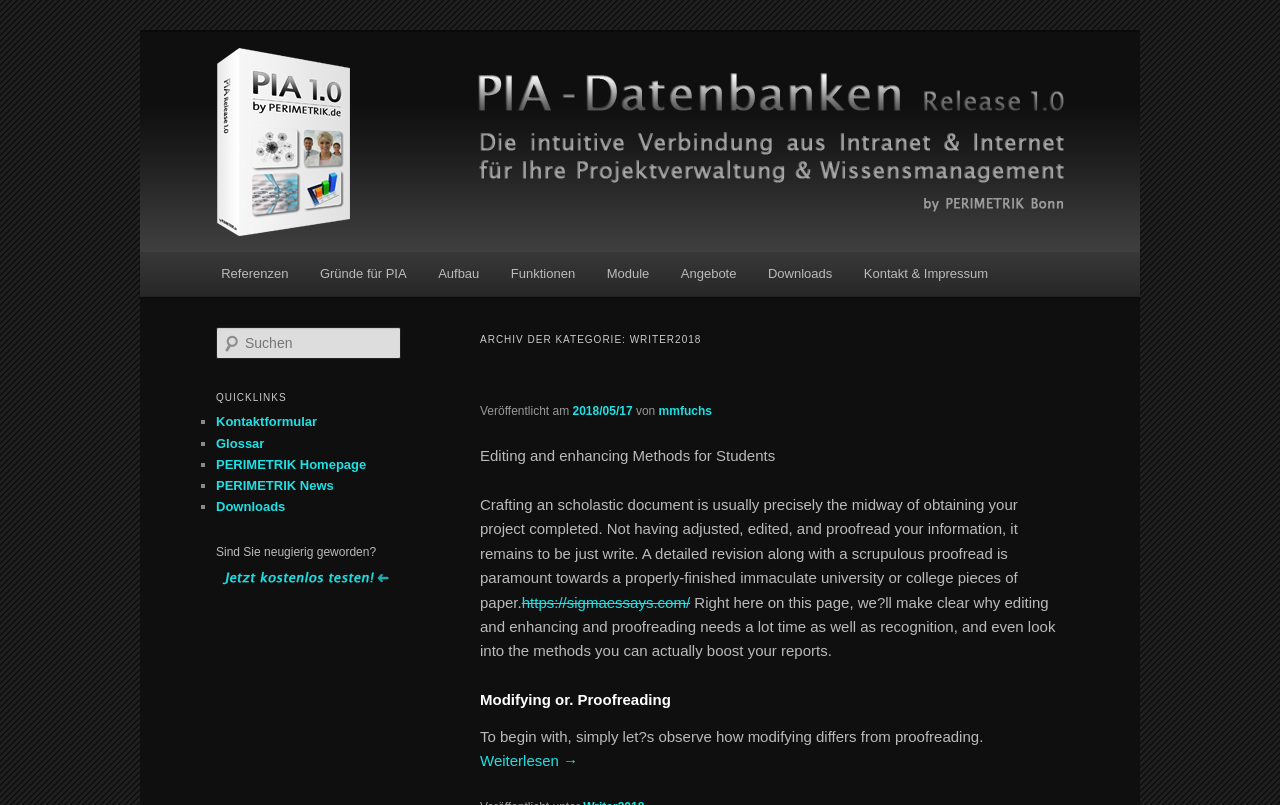What is the main topic of the article?
Could you answer the question with a detailed and thorough explanation?

The main topic of the article can be inferred from the heading 'Editing and enhancing Methods for Students' and the subsequent text, which discusses the importance of editing and proofreading in academic writing.